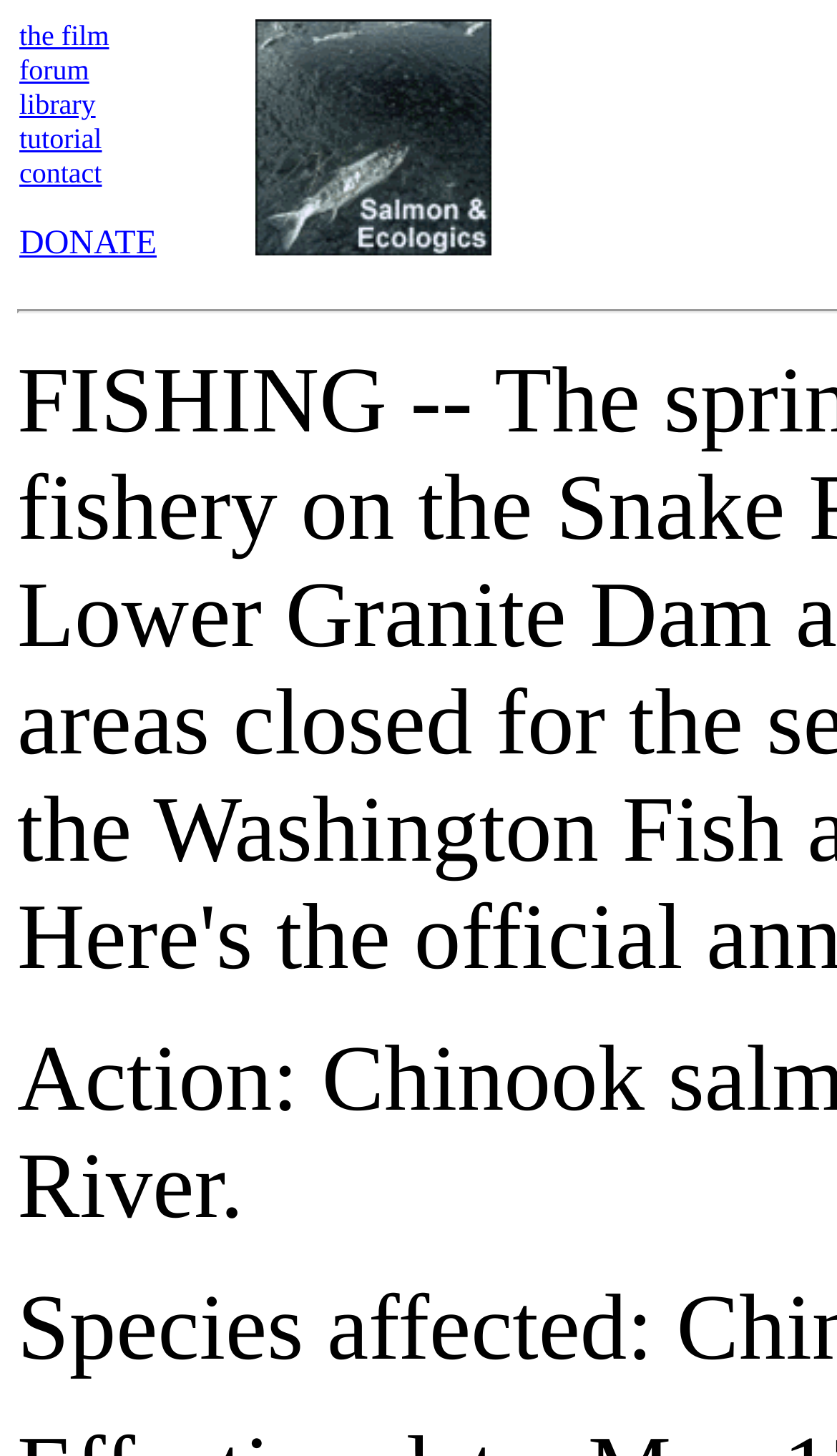How many table cells are in the top layout?
Observe the image and answer the question with a one-word or short phrase response.

2